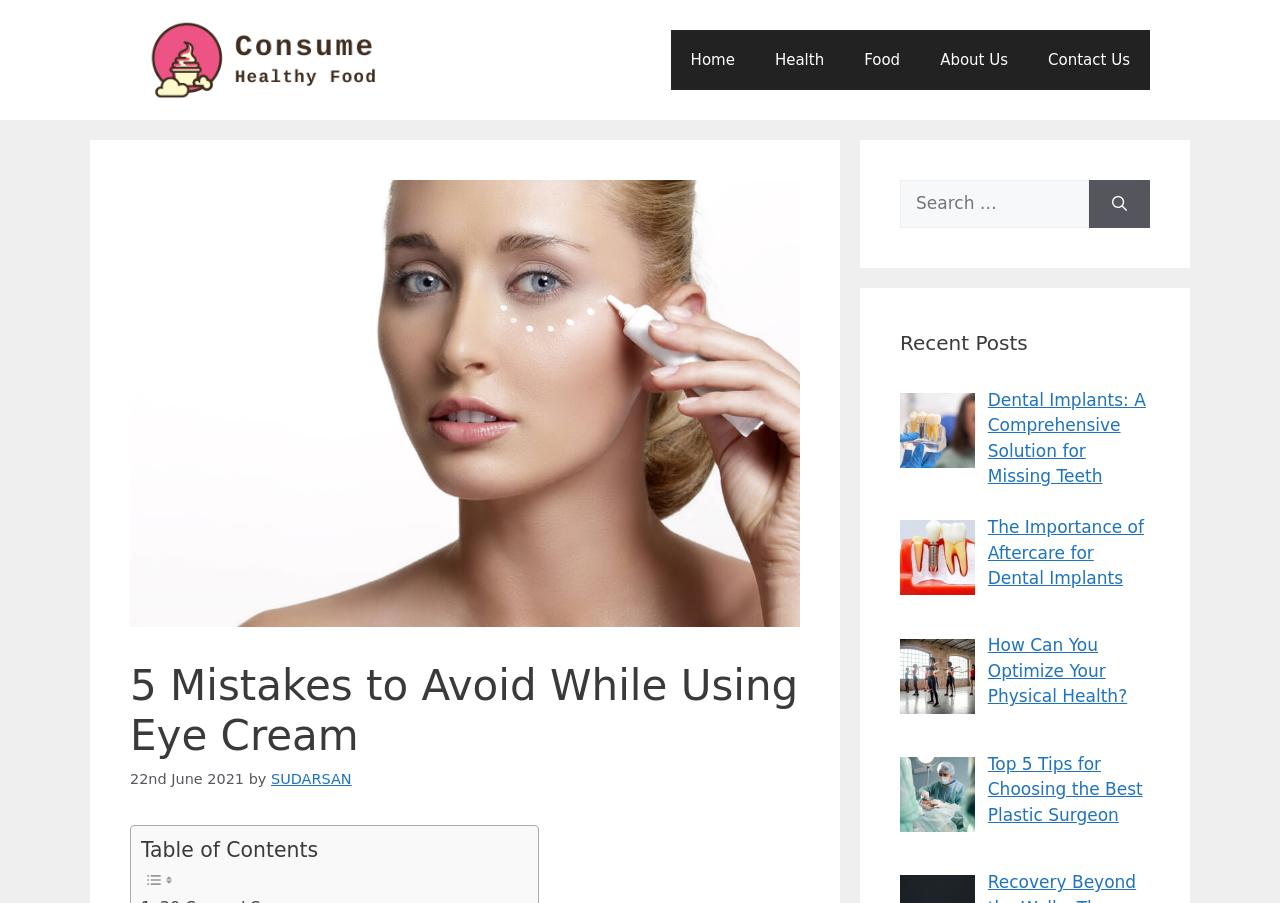Please identify the bounding box coordinates of the element's region that I should click in order to complete the following instruction: "Read the '5 Mistakes to Avoid While Using Eye Cream' article". The bounding box coordinates consist of four float numbers between 0 and 1, i.e., [left, top, right, bottom].

[0.102, 0.732, 0.625, 0.844]